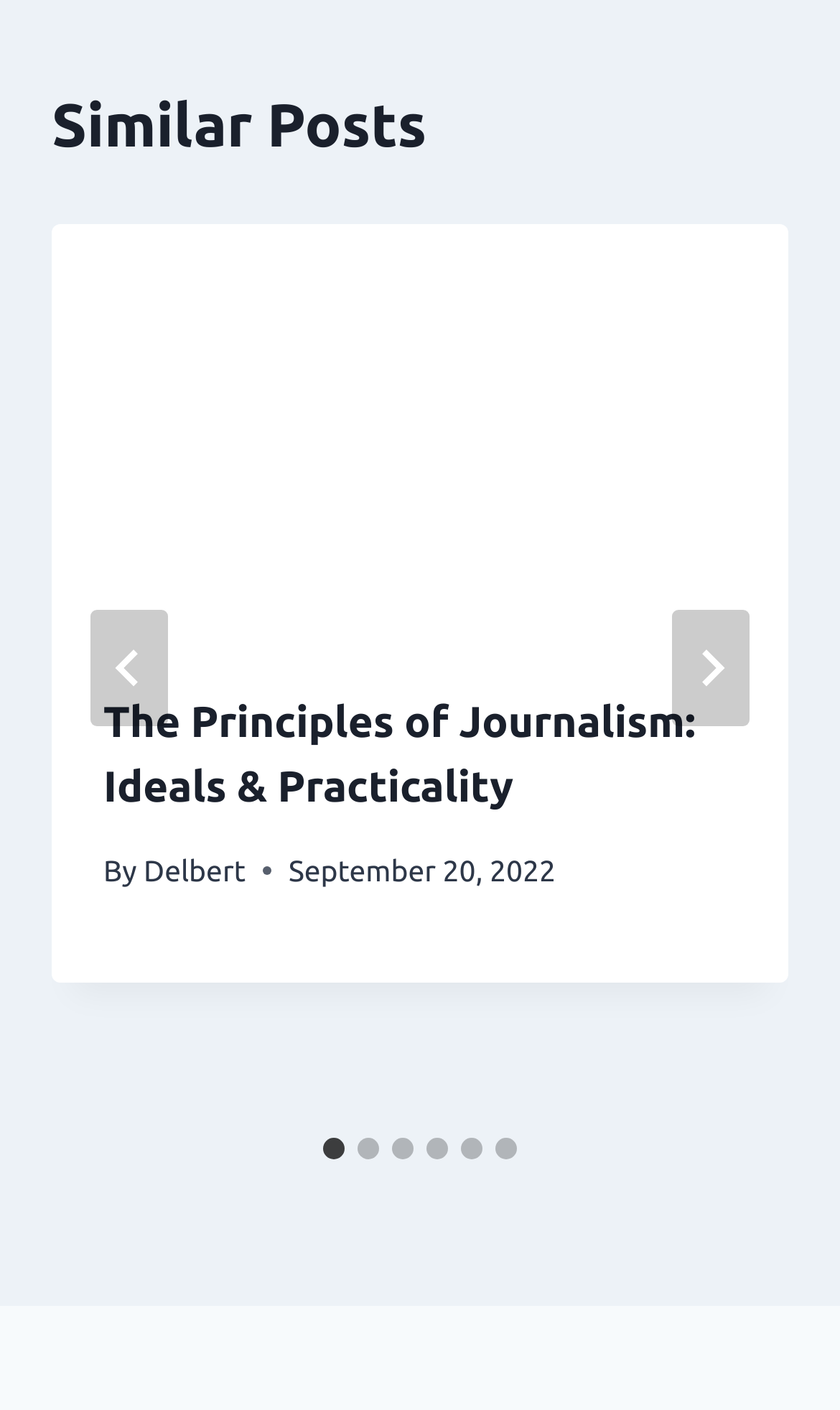Identify the bounding box for the described UI element. Provide the coordinates in (top-left x, top-left y, bottom-right x, bottom-right y) format with values ranging from 0 to 1: Delbert

[0.171, 0.604, 0.292, 0.629]